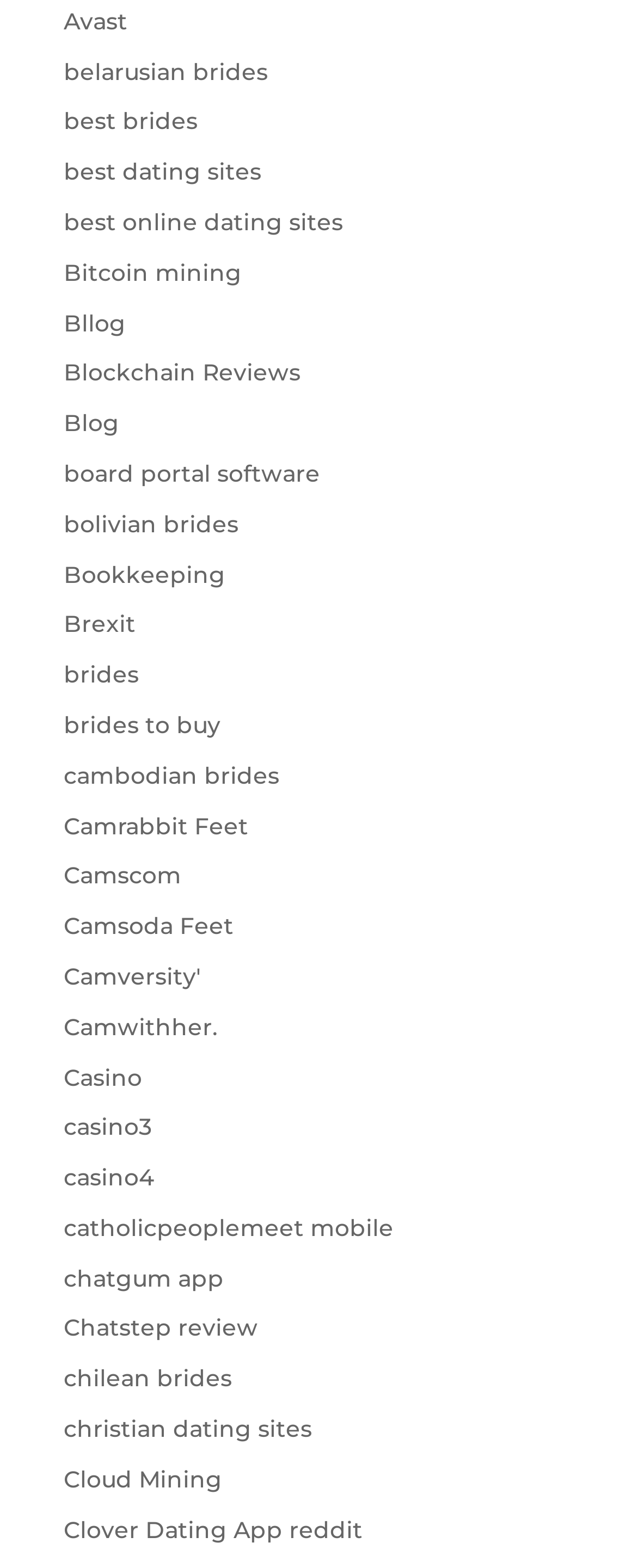Locate the bounding box coordinates of the clickable region necessary to complete the following instruction: "check out Casino". Provide the coordinates in the format of four float numbers between 0 and 1, i.e., [left, top, right, bottom].

[0.1, 0.677, 0.223, 0.696]